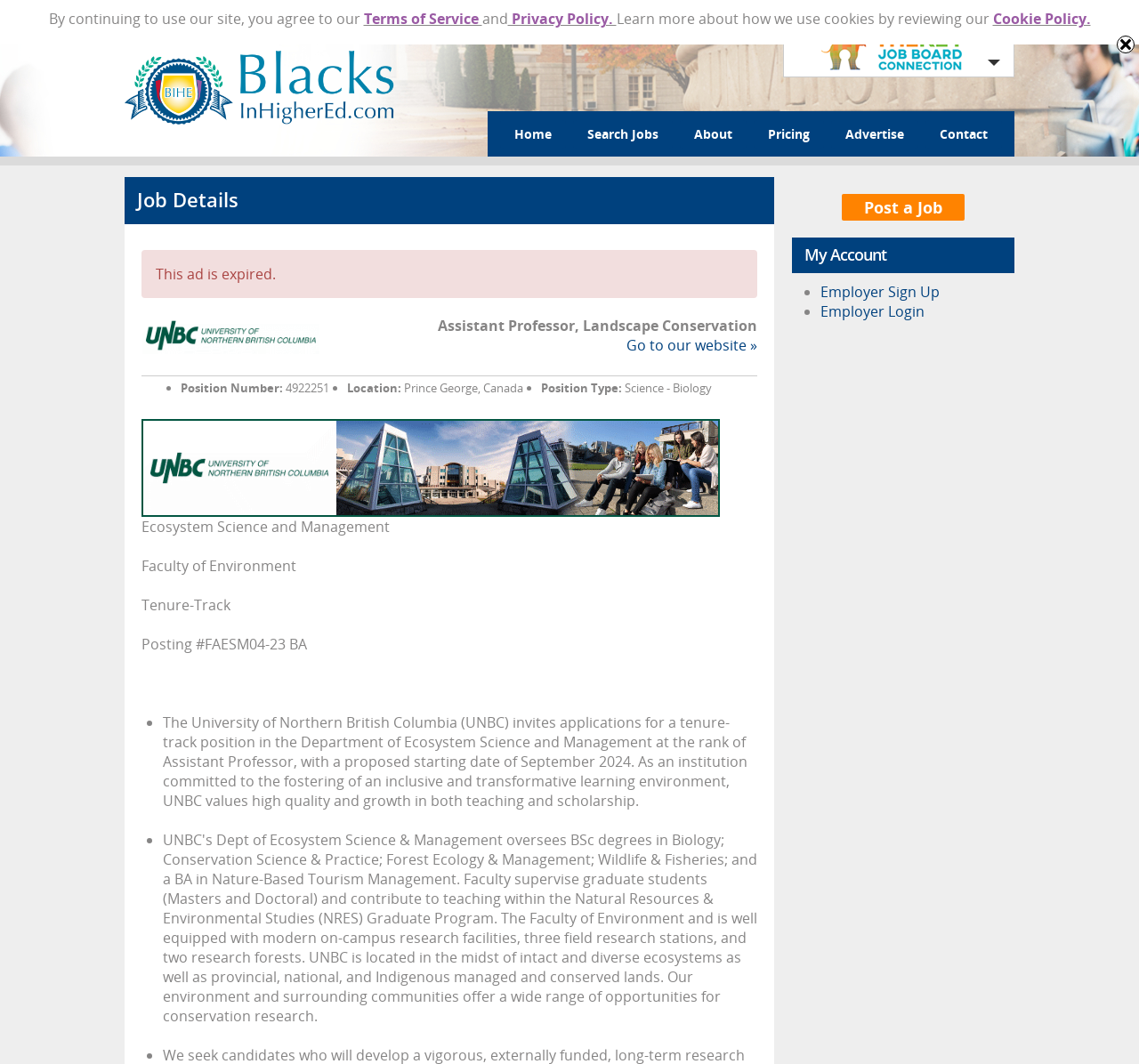Please analyze the image and give a detailed answer to the question:
What is the job title of the position?

I found the job title by looking at the StaticText element with the text 'Assistant Professor, Landscape Conservation' which is located below the university logo and above the job details.